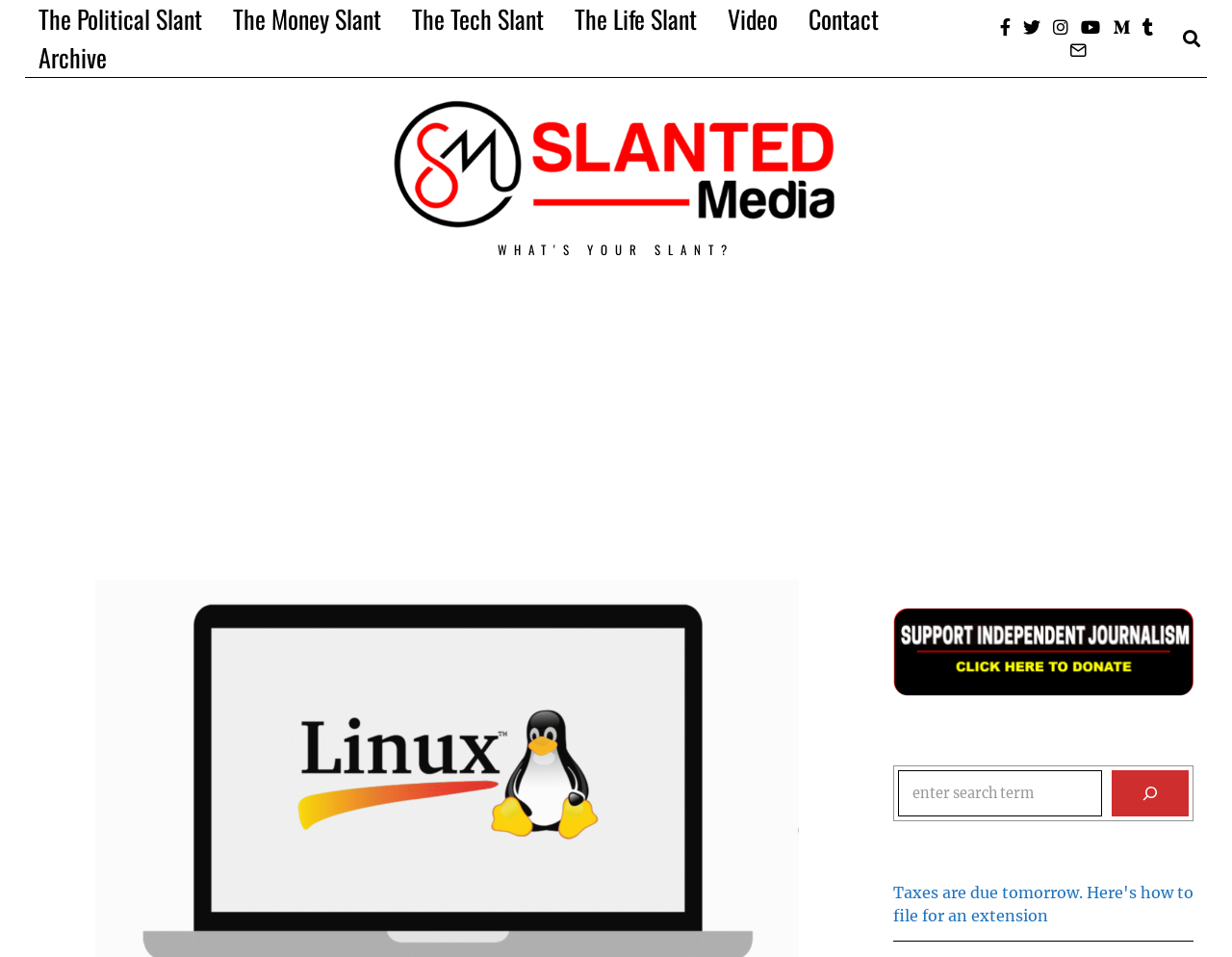Reply to the question with a brief word or phrase: How many social media links are there at the top of the webpage?

6